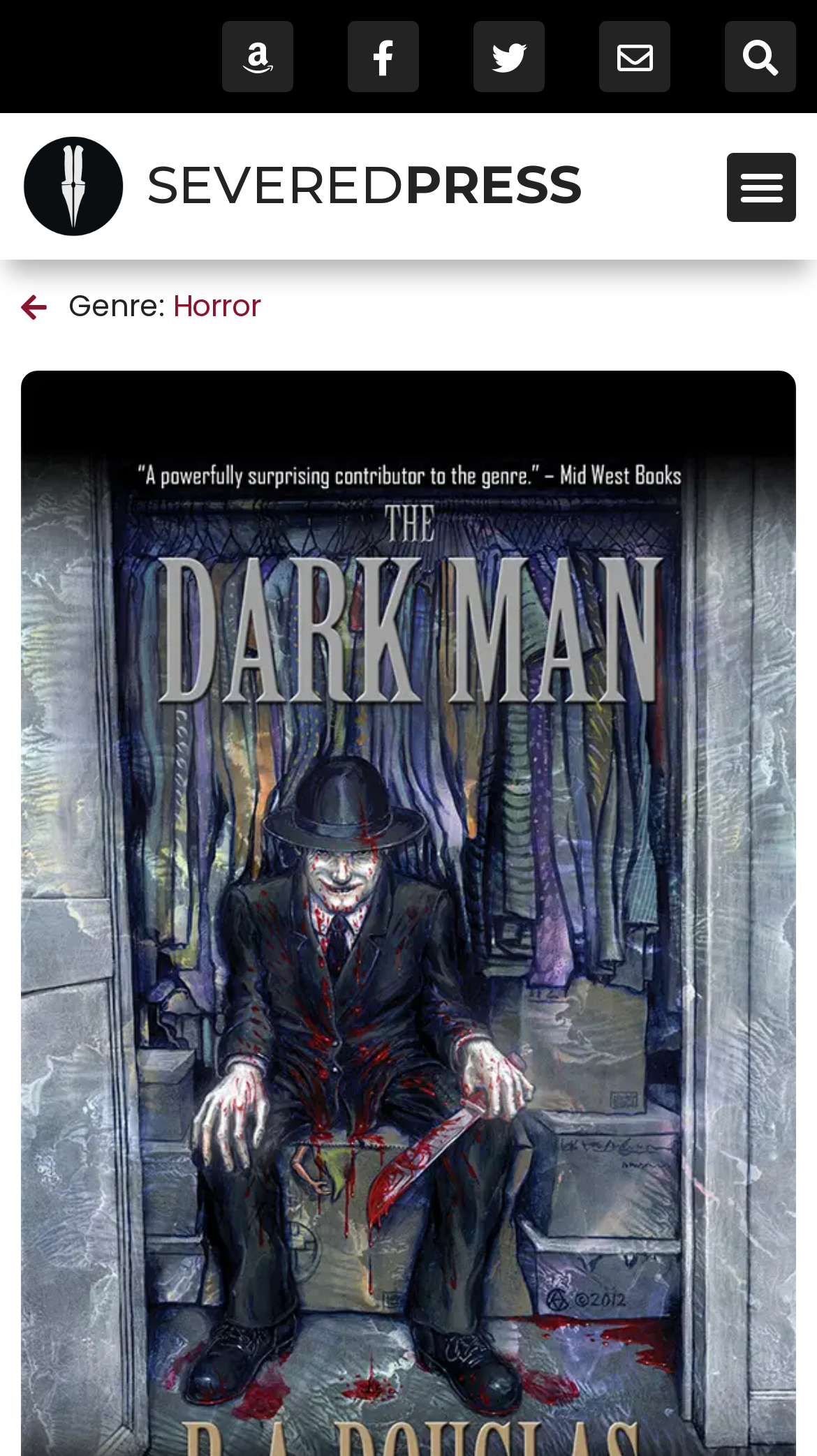Identify the bounding box coordinates of the clickable section necessary to follow the following instruction: "Contact through email". The coordinates should be presented as four float numbers from 0 to 1, i.e., [left, top, right, bottom].

[0.733, 0.014, 0.821, 0.063]